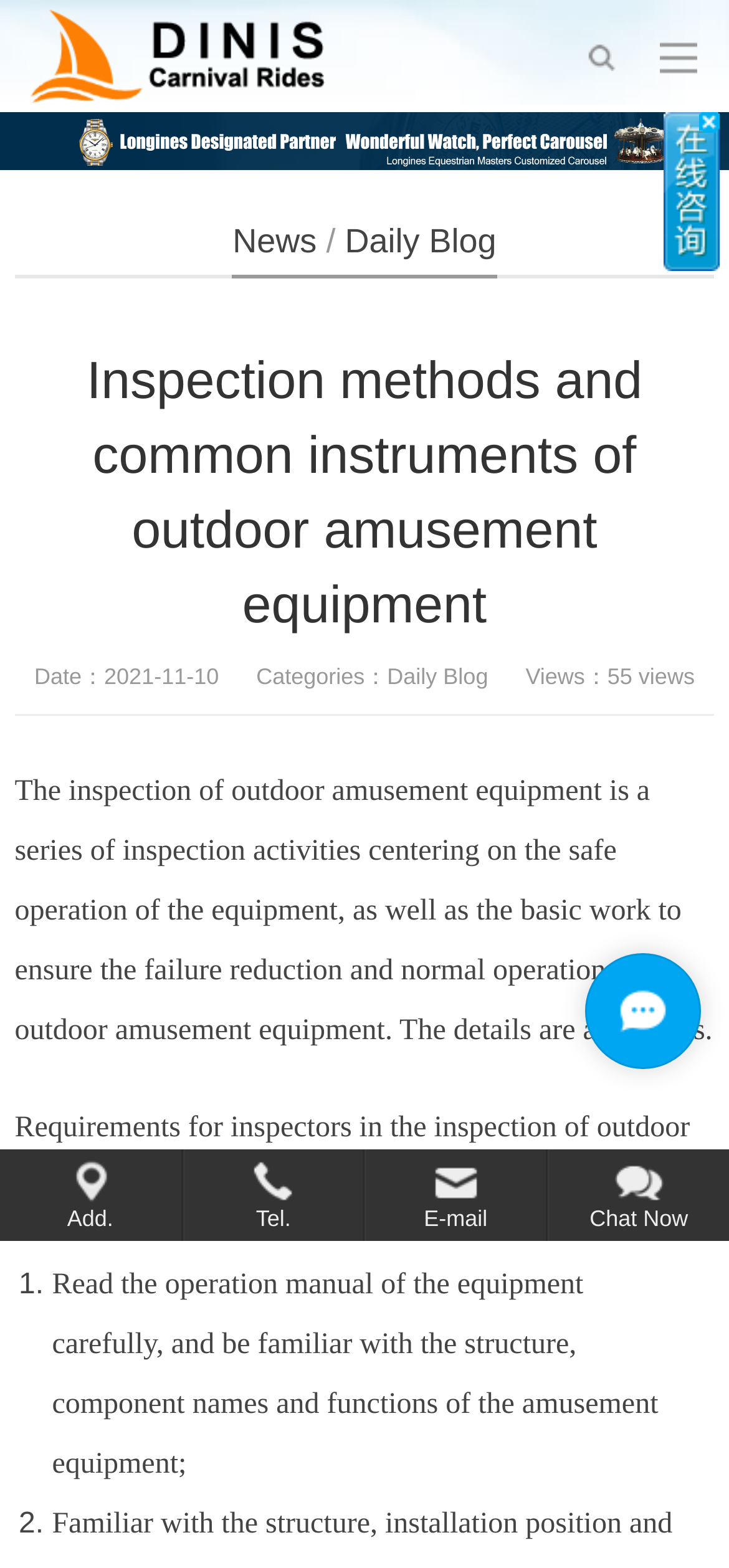Provide an in-depth description of the elements and layout of the webpage.

The webpage is about inspection methods and common instruments of outdoor amusement equipment, specifically carnival rides. At the top, there is a heading "Dinis Carnival Rides" with a link and an image below it. To the right of the heading, there are three links with no text. 

Below the heading, there is a large image that spans the entire width of the page, labeled "Daily Blog". 

On the left side of the page, there are links to "News" and "Daily Blog", separated by a slash. 

The main content of the page starts with a heading "Inspection methods and common instruments of outdoor amusement equipment" followed by a date, categories, and views. The text explains that the inspection of outdoor amusement equipment is a series of activities to ensure safe operation and normal function. 

Below the introduction, there are two paragraphs of text, the first one explaining the requirements for inspectors, and the second one listing the steps to be taken, including reading the operation manual and being familiar with the equipment's structure and functions. 

At the bottom of the page, there are four links to contact information, including "Add.", "Tel.", "E-mail", and "Chat Now". To the right of these links, there is a small image.